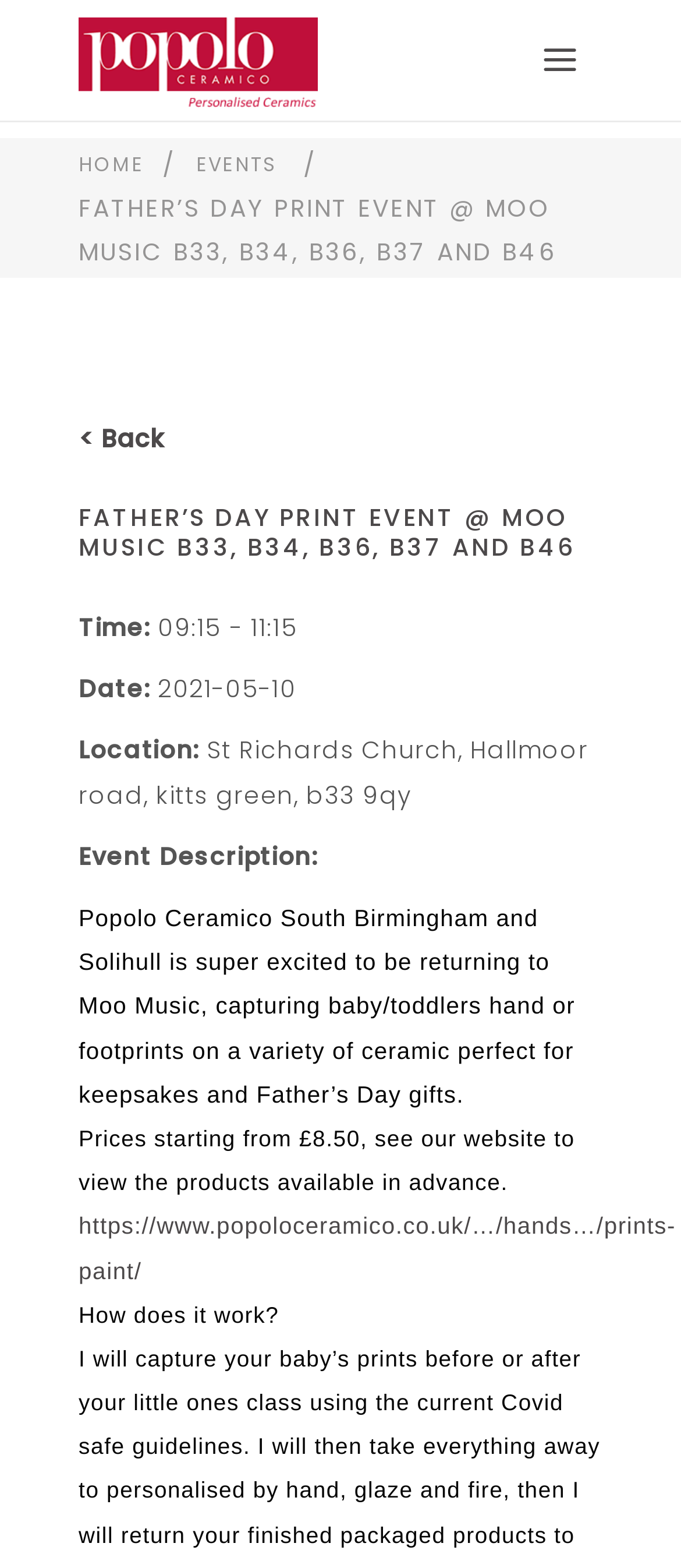Based on the element description Events, identify the bounding box coordinates for the UI element. The coordinates should be in the format (top-left x, top-left y, bottom-right x, bottom-right y) and within the 0 to 1 range.

[0.288, 0.091, 0.407, 0.119]